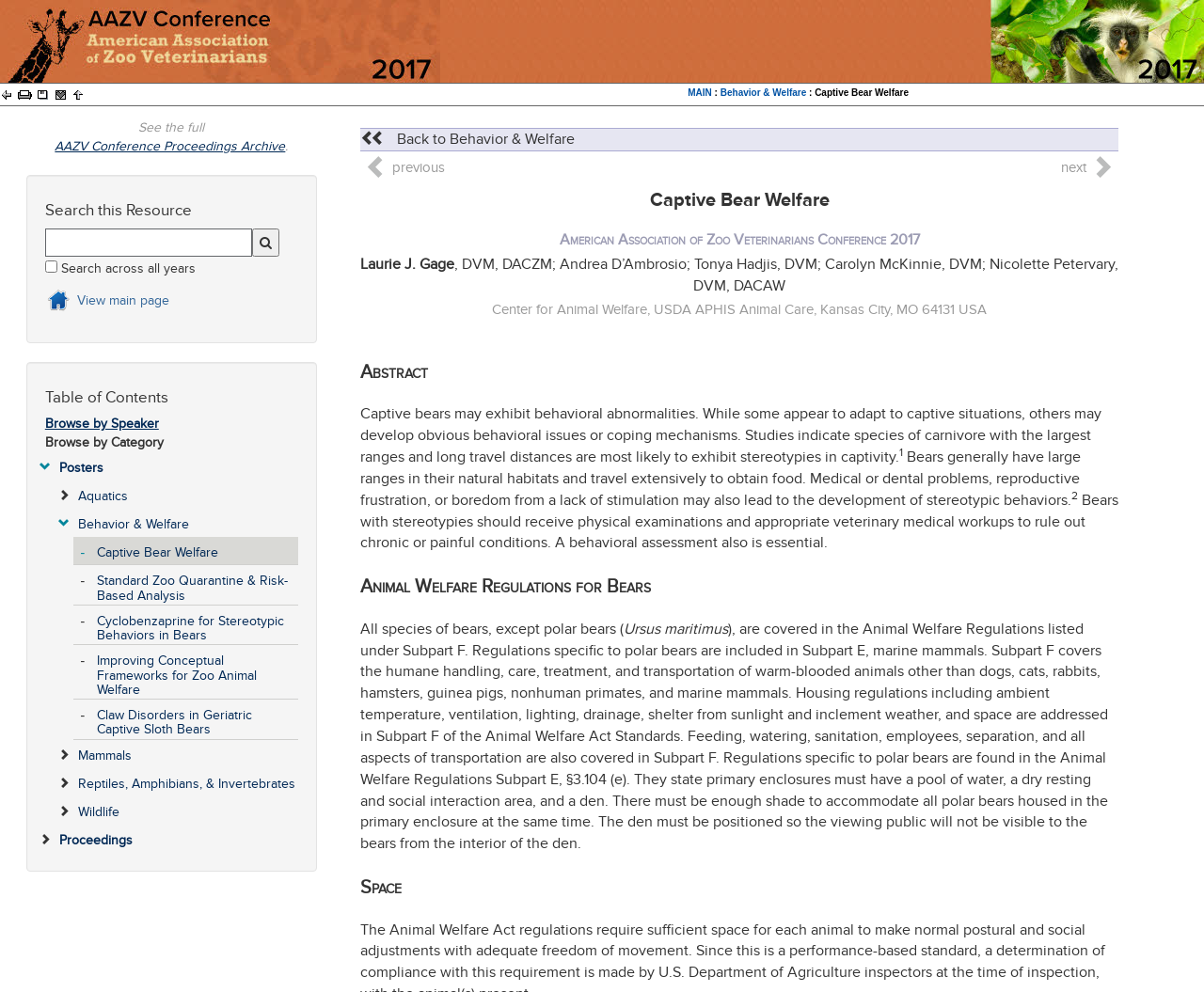Point out the bounding box coordinates of the section to click in order to follow this instruction: "View main page".

[0.037, 0.29, 0.227, 0.322]